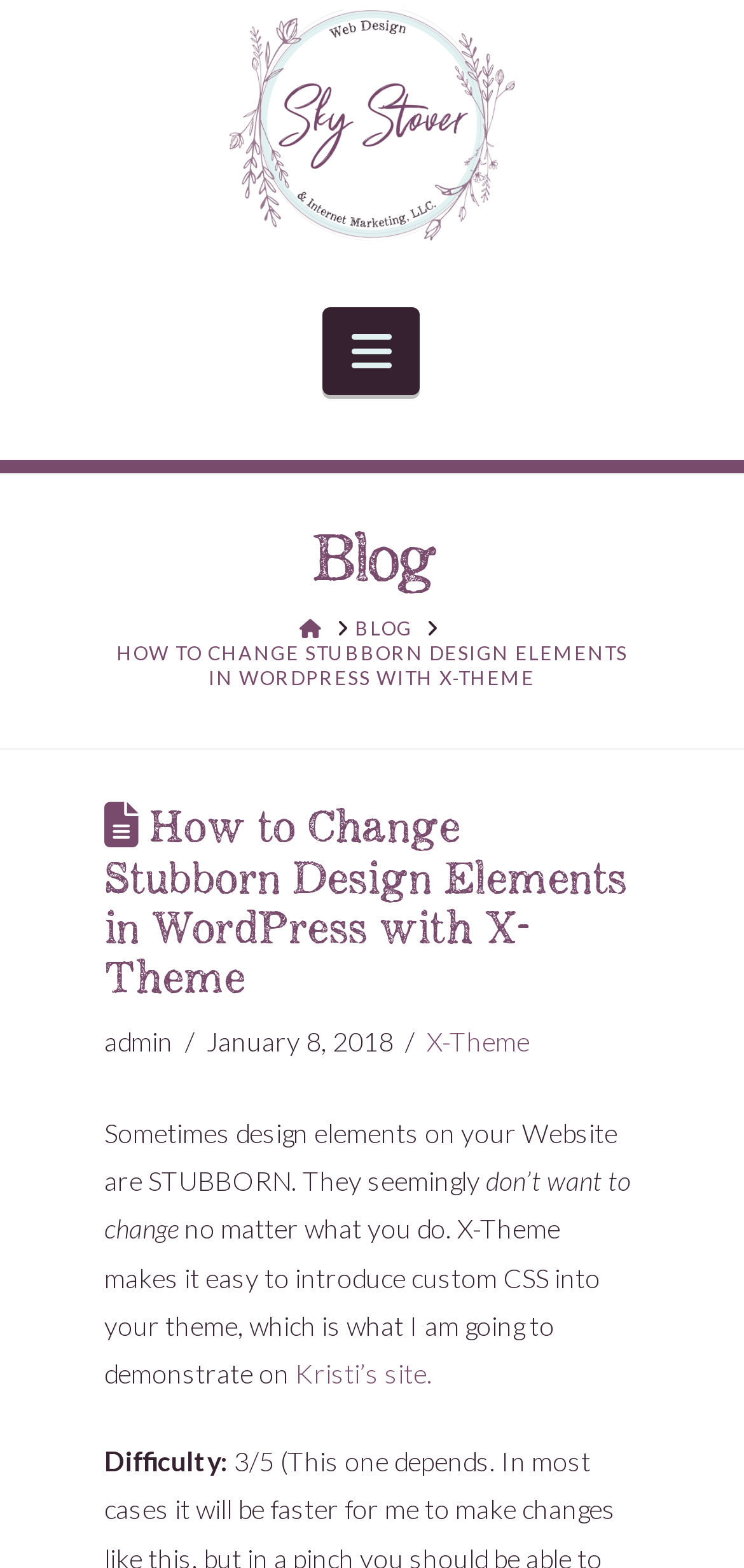Identify the bounding box for the given UI element using the description provided. Coordinates should be in the format (top-left x, top-left y, bottom-right x, bottom-right y) and must be between 0 and 1. Here is the description: Navigation

[0.435, 0.195, 0.565, 0.251]